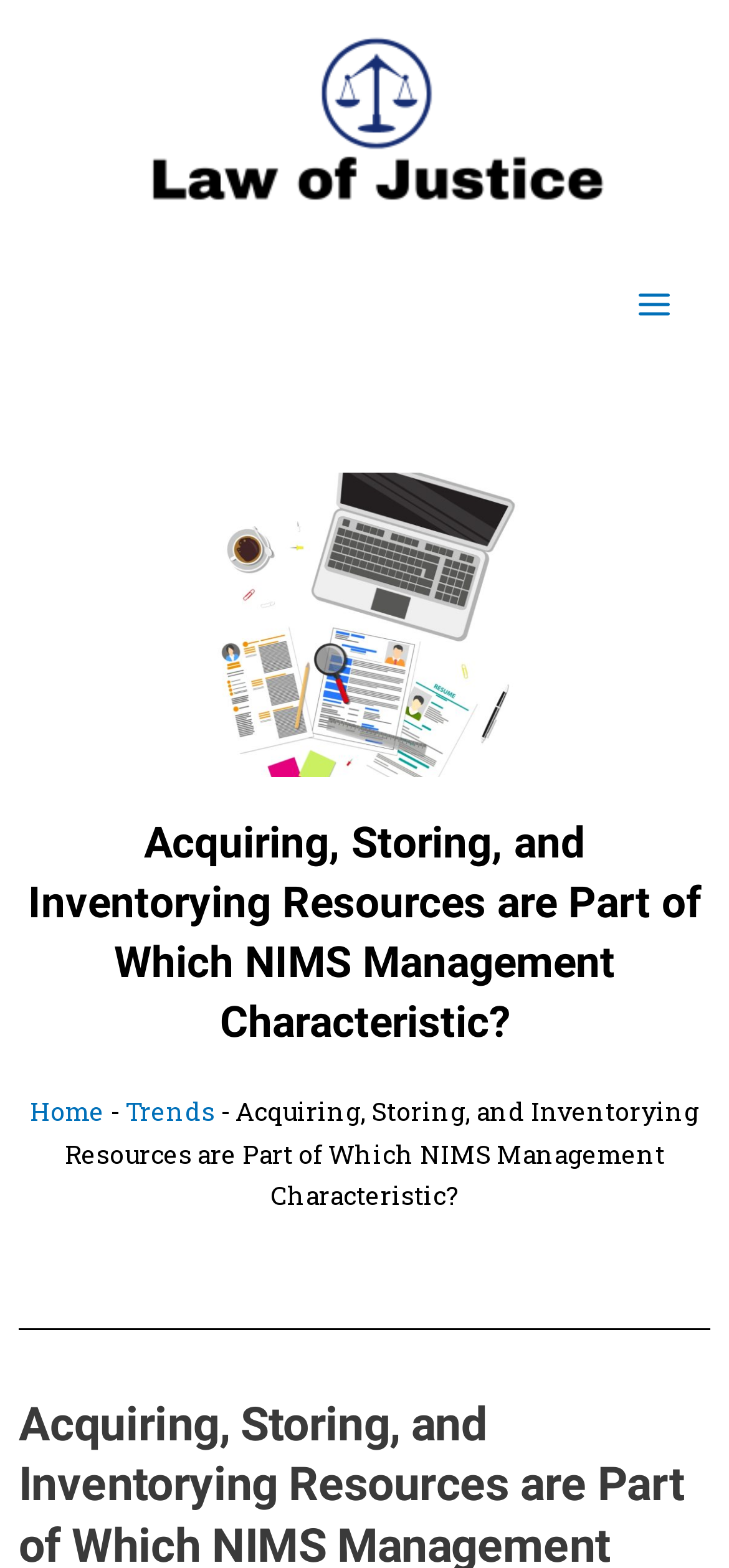Answer the question in a single word or phrase:
What is the position of the main image relative to the main heading?

Above